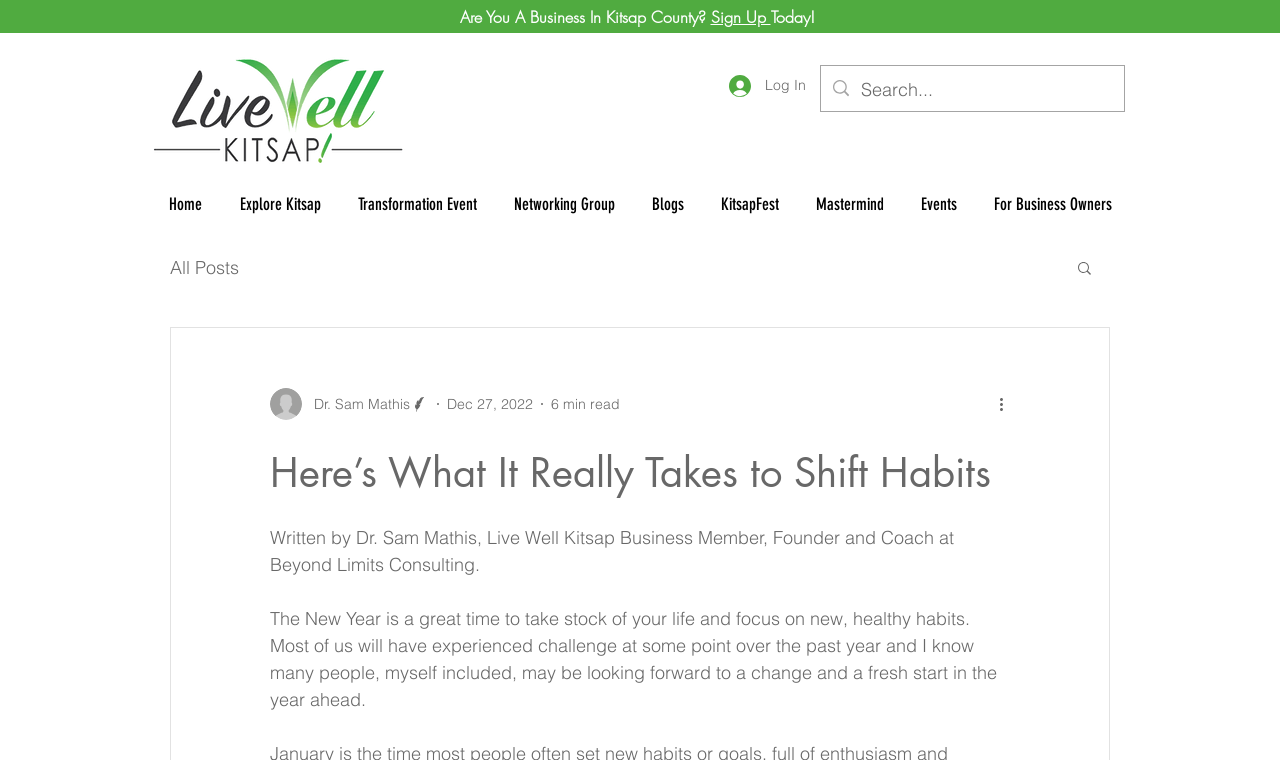Could you highlight the region that needs to be clicked to execute the instruction: "Click the 'Log In' button"?

[0.559, 0.089, 0.641, 0.138]